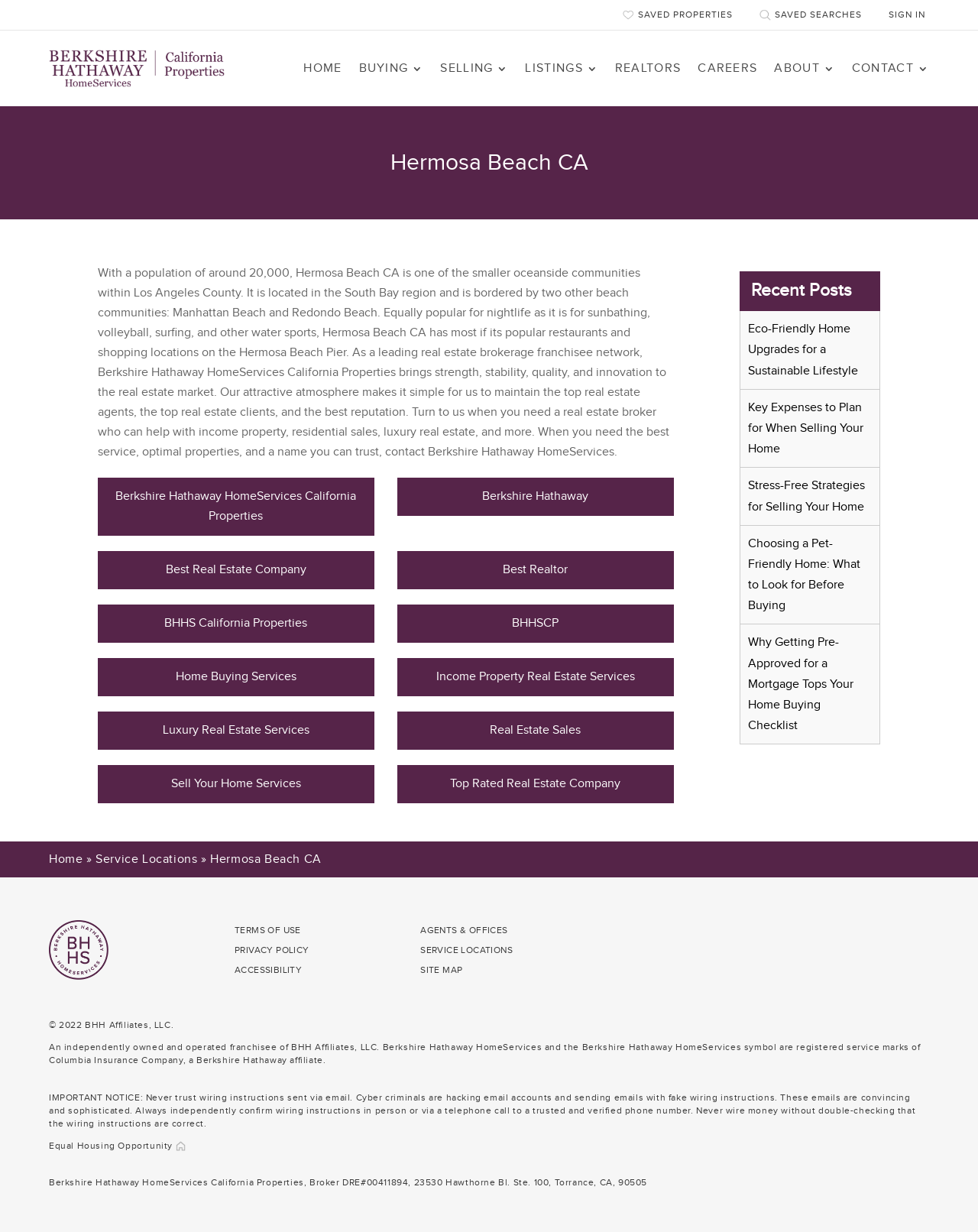Using the elements shown in the image, answer the question comprehensively: What is the name of the real estate brokerage?

I found the answer by looking at the top of the webpage, where it says 'Hermosa Beach CA - Berkshire Hathaway HomeServices' and also in the article section, where it mentions 'Berkshire Hathaway HomeServices California Properties brings strength, stability, quality, and innovation to the real estate market.'